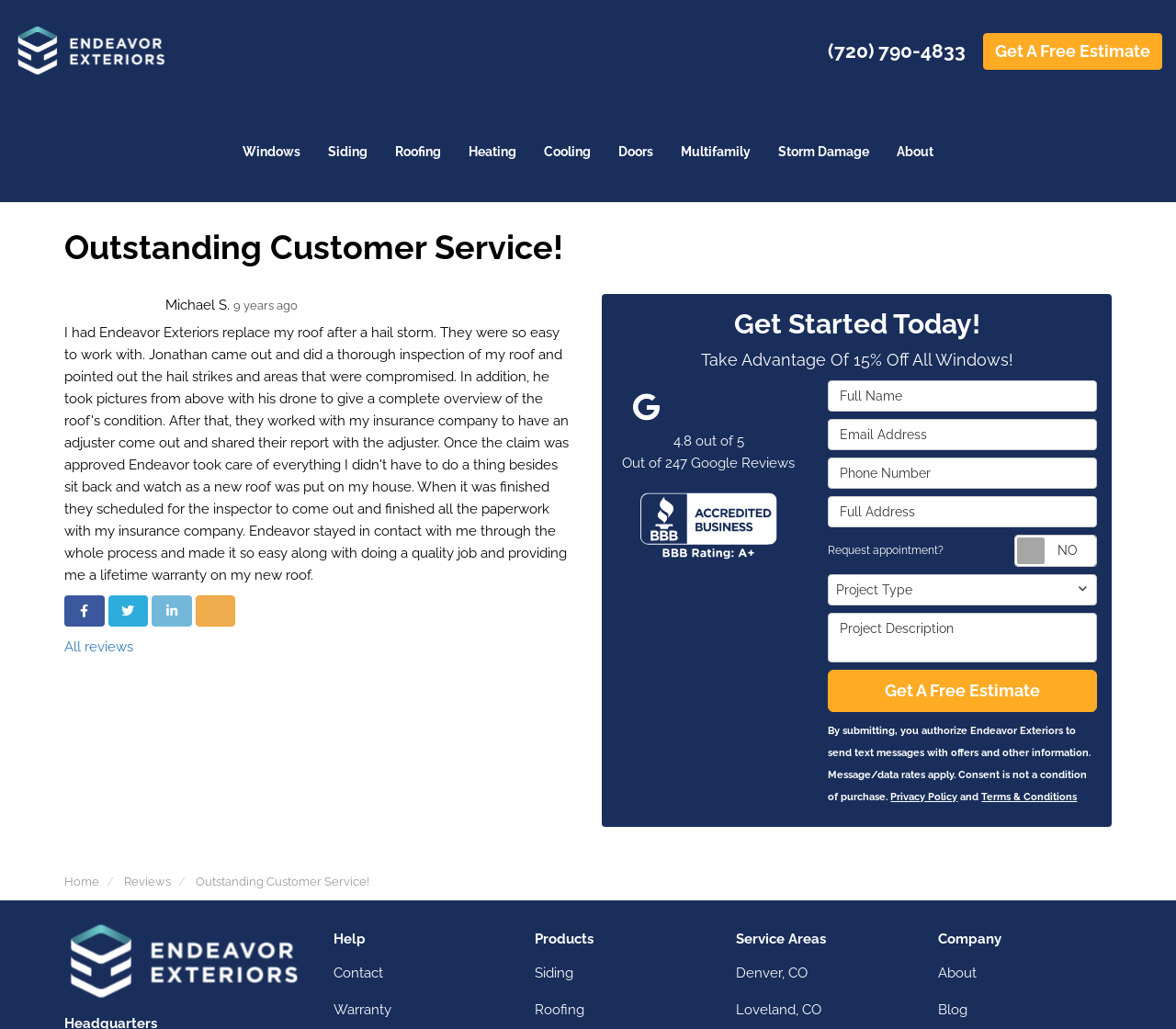Respond to the following question with a brief word or phrase:
What type of services does Endeavor Exteriors offer?

Windows, Siding, Roofing, etc.